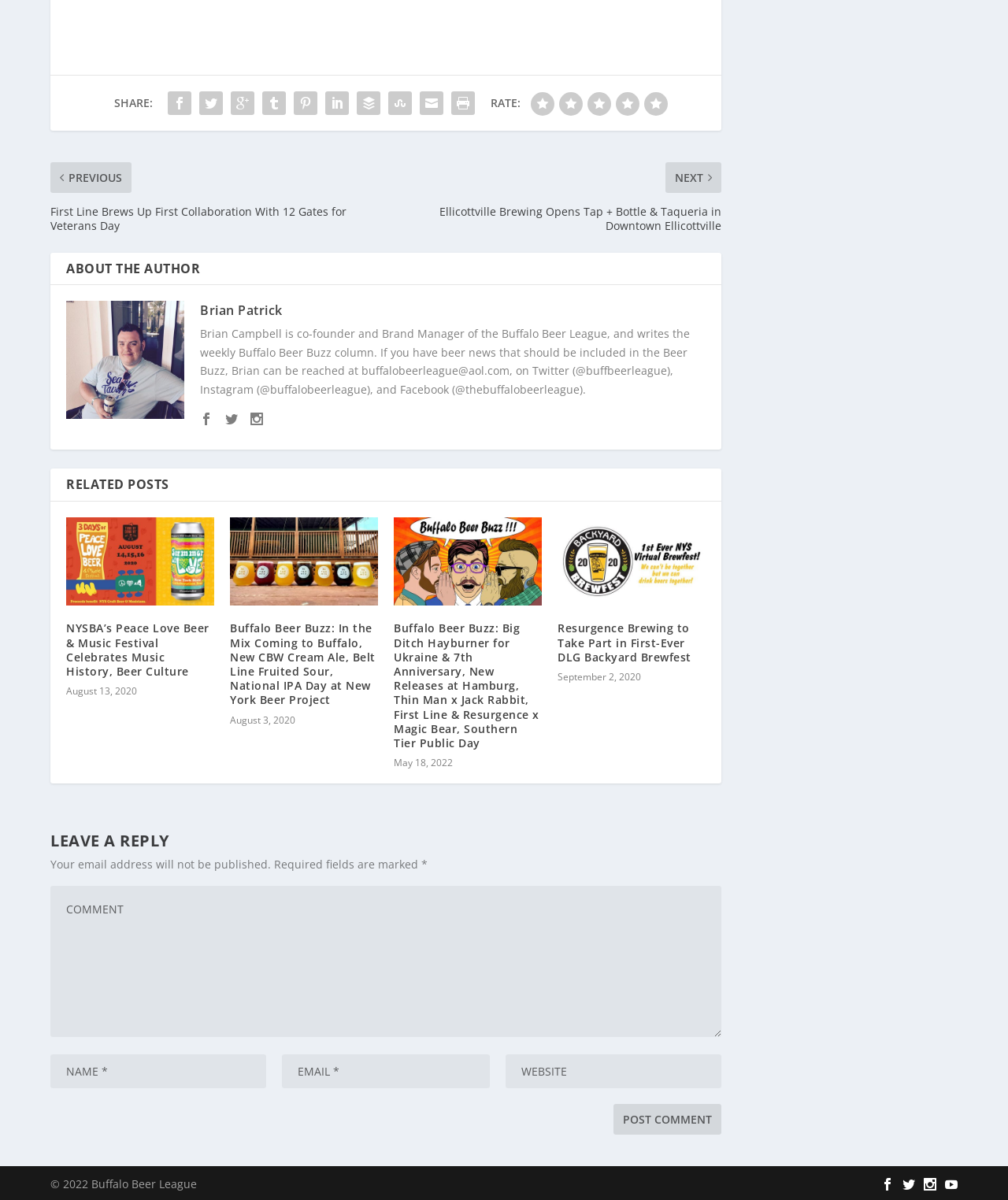Find the bounding box coordinates for the area that must be clicked to perform this action: "Post a comment".

[0.609, 0.912, 0.716, 0.938]